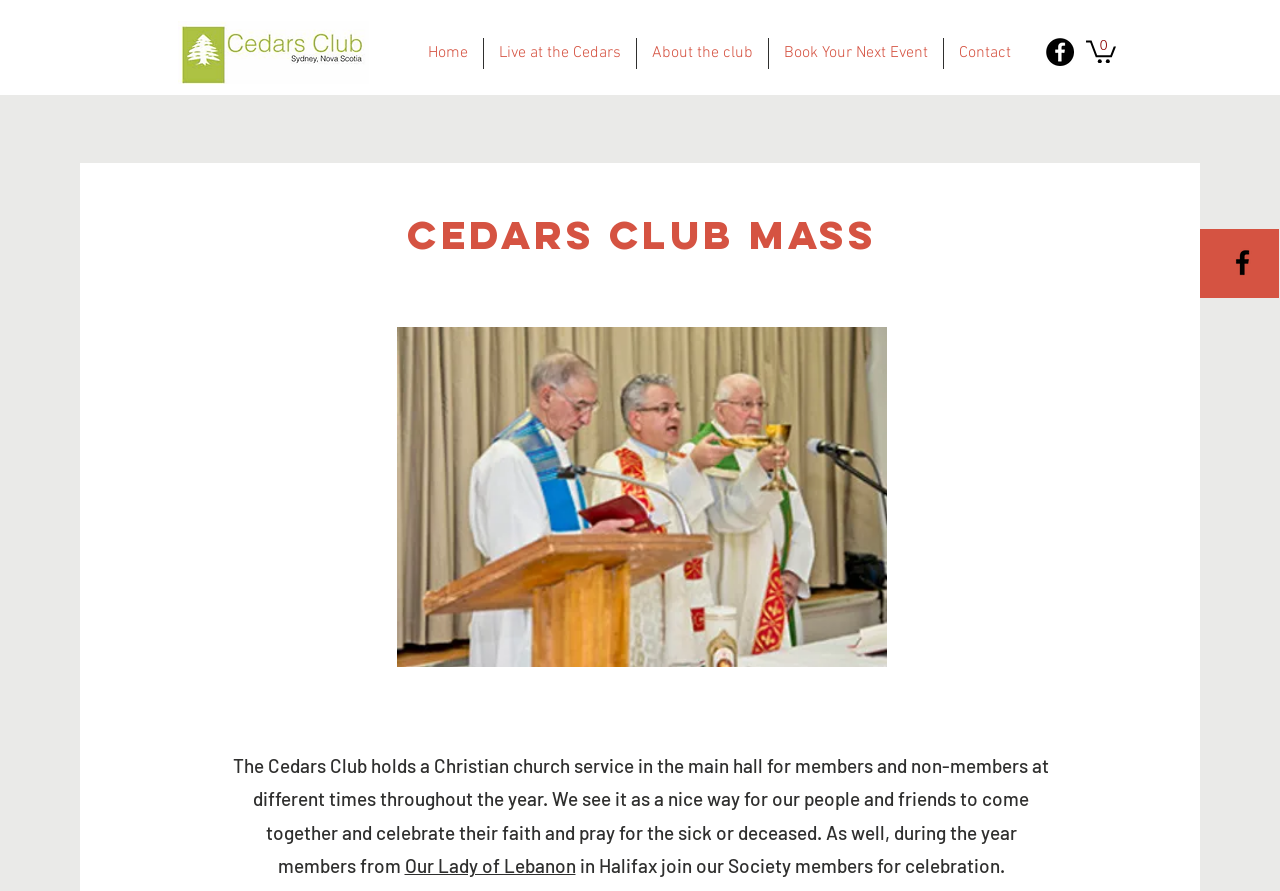Predict the bounding box coordinates for the UI element described as: "Book Your Next Event". The coordinates should be four float numbers between 0 and 1, presented as [left, top, right, bottom].

[0.6, 0.043, 0.736, 0.077]